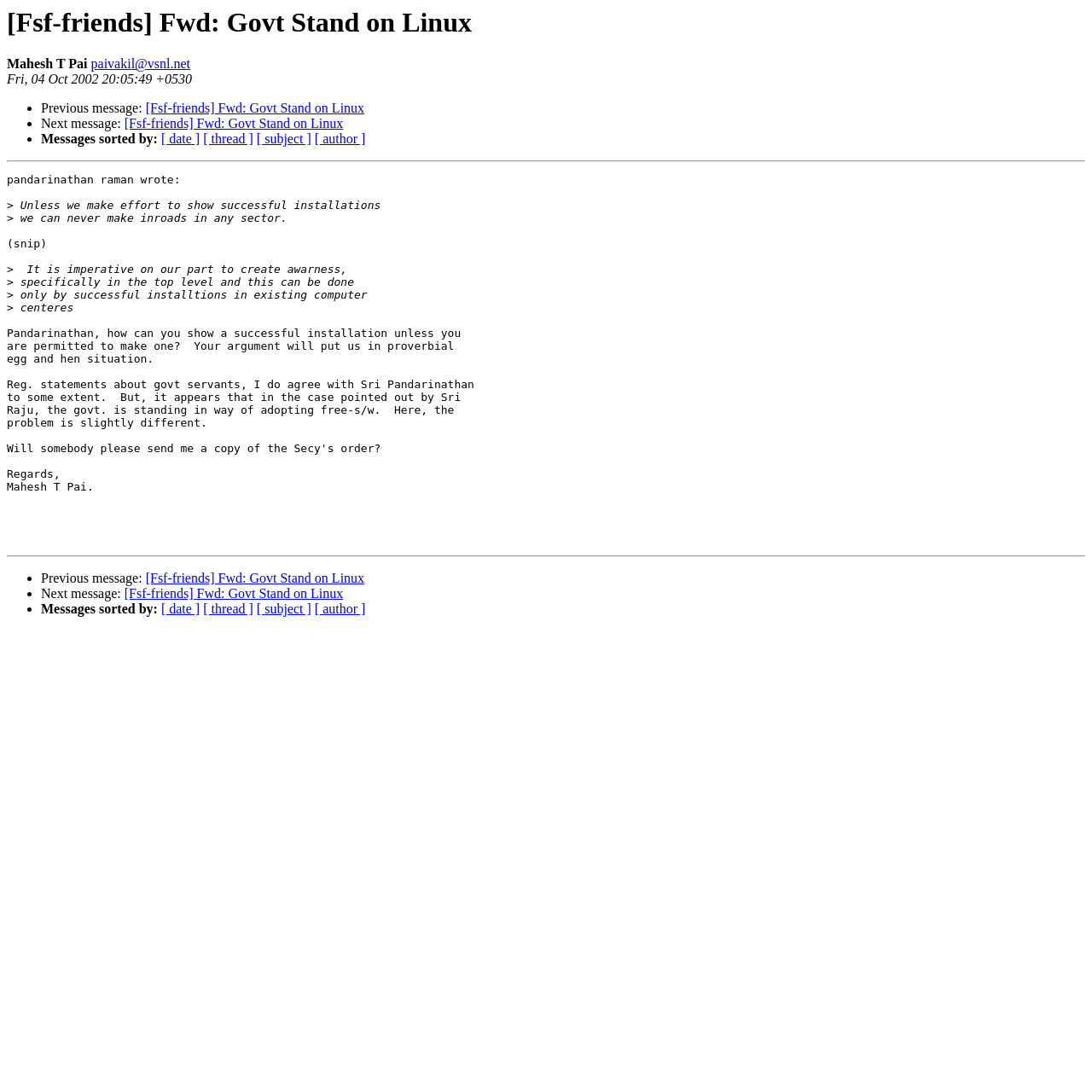What is the main heading of this webpage? Please extract and provide it.

[Fsf-friends] Fwd: Govt Stand on Linux